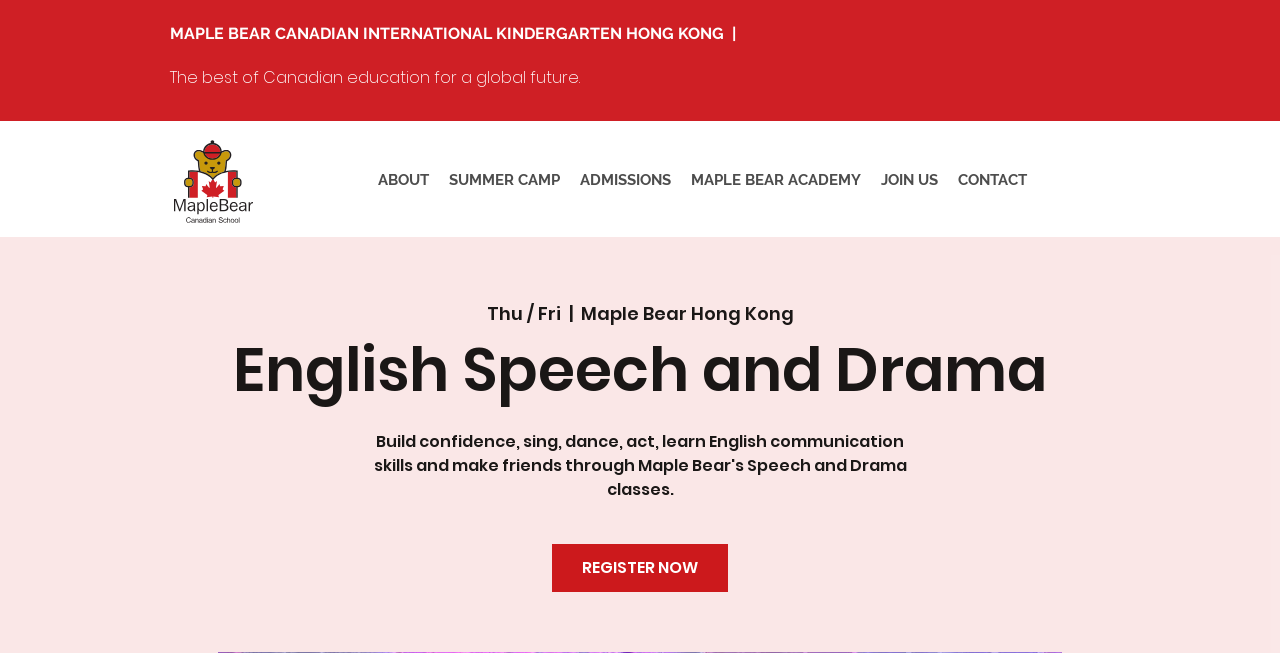Analyze the image and provide a detailed answer to the question: What is the name of the kindergarten?

I found the answer by looking at the StaticText element with the bounding box coordinates [0.133, 0.037, 0.575, 0.1], which contains the text 'MAPLE BEAR CANADIAN INTERNATIONAL KINDERGARTEN HONG KONG'.